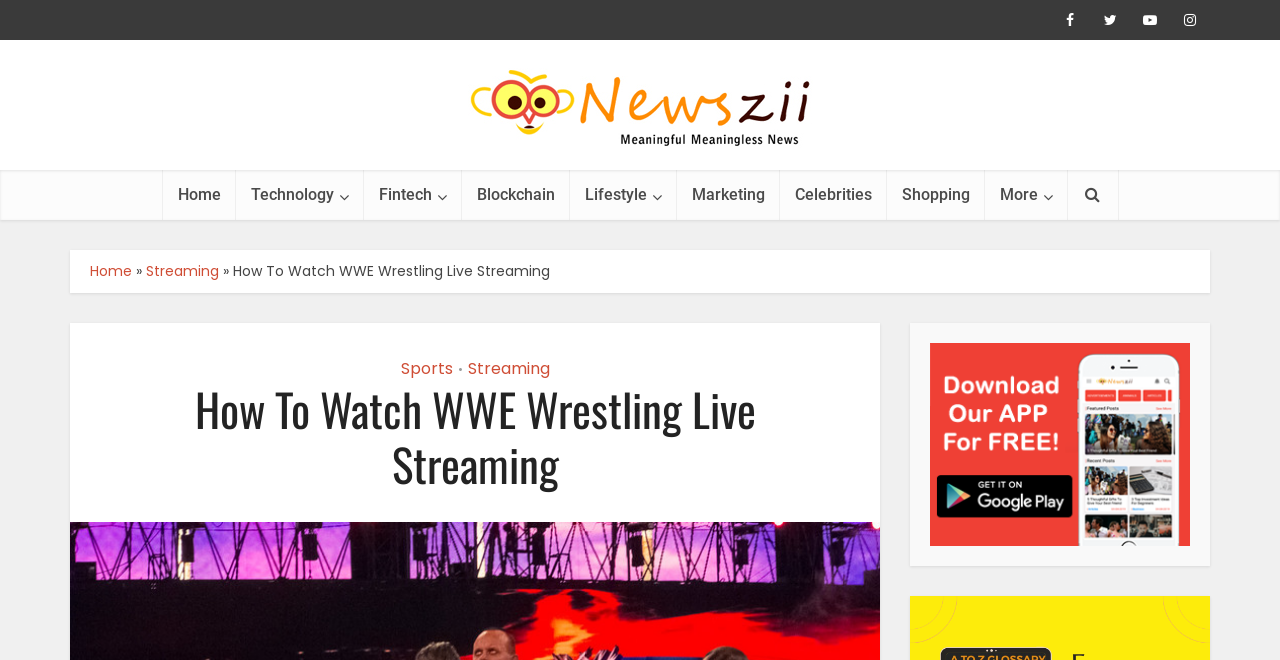Locate the coordinates of the bounding box for the clickable region that fulfills this instruction: "Visit the Technology page".

[0.184, 0.258, 0.284, 0.333]